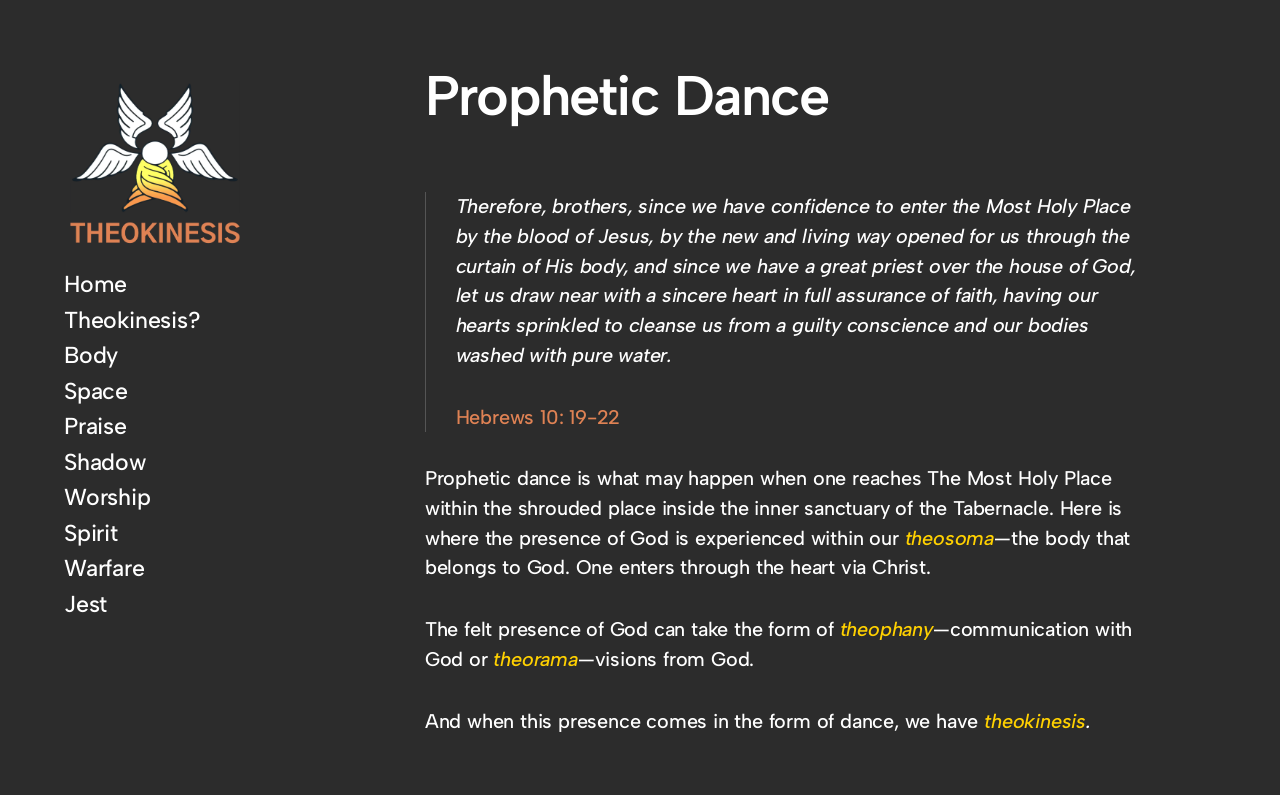Provide a short answer to the following question with just one word or phrase: What is theosoma?

Body that belongs to God